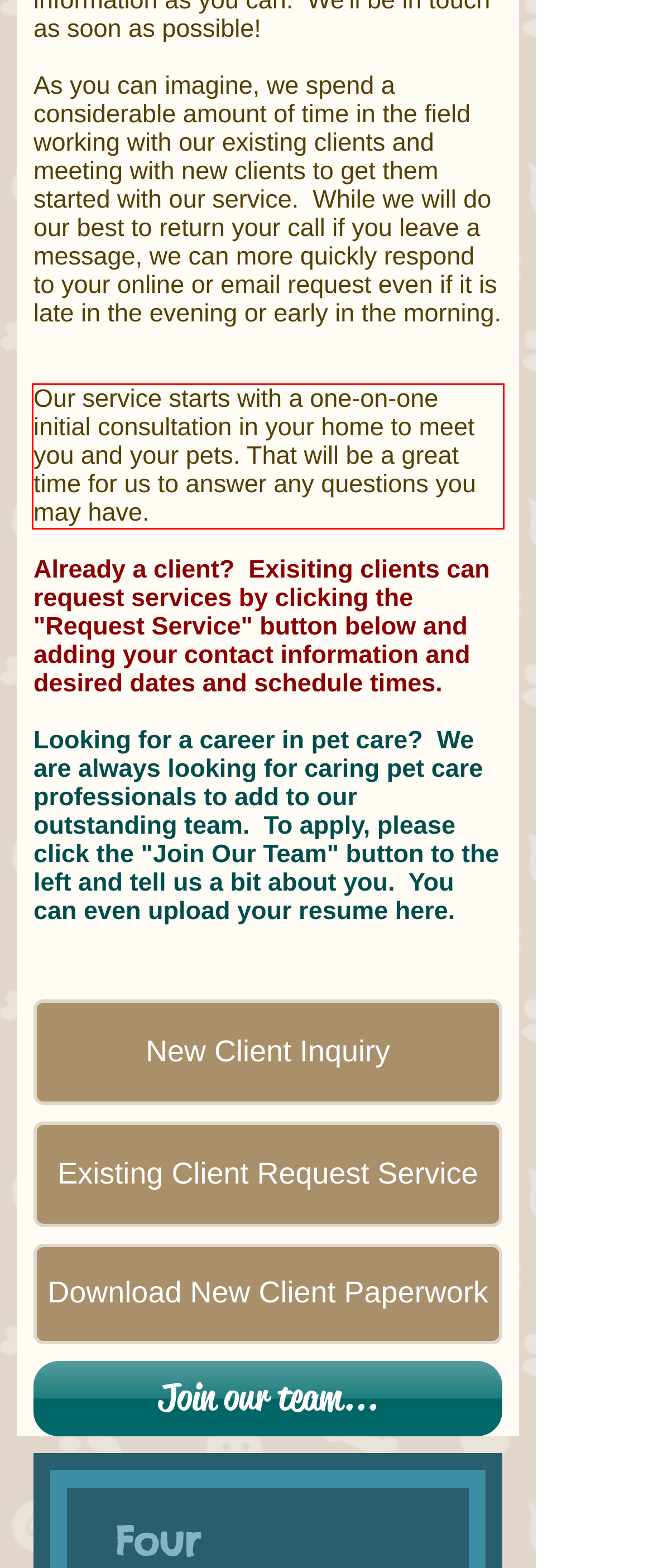You are provided with a screenshot of a webpage that includes a red bounding box. Extract and generate the text content found within the red bounding box.

Our service starts with a one-on-one initial consultation in your home to meet you and your pets. That will be a great time for us to answer any questions you may have.